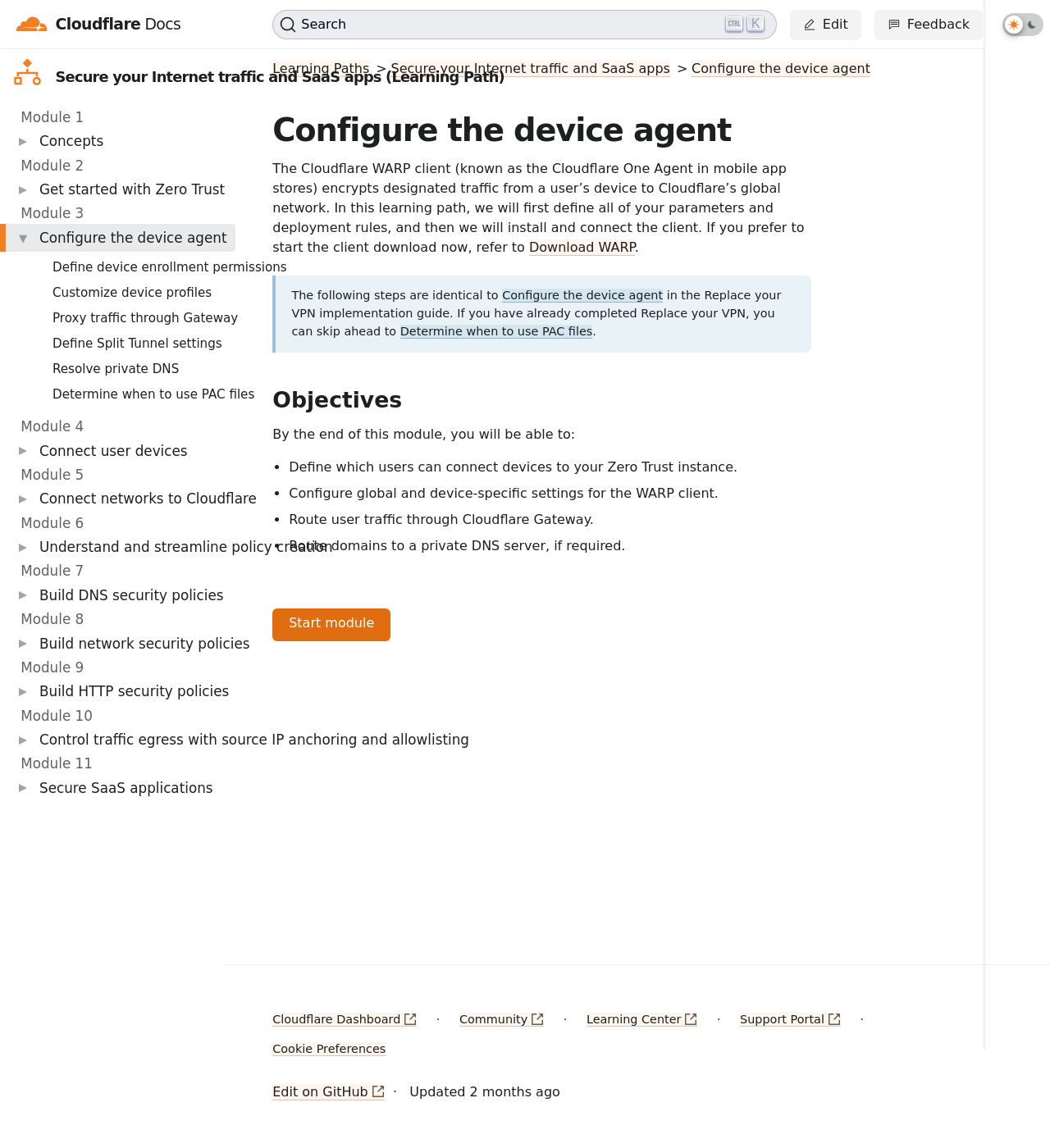What is the bounding box coordinate of the 'Search' button?
Using the visual information, reply with a single word or short phrase.

[0.26, 0.009, 0.74, 0.034]